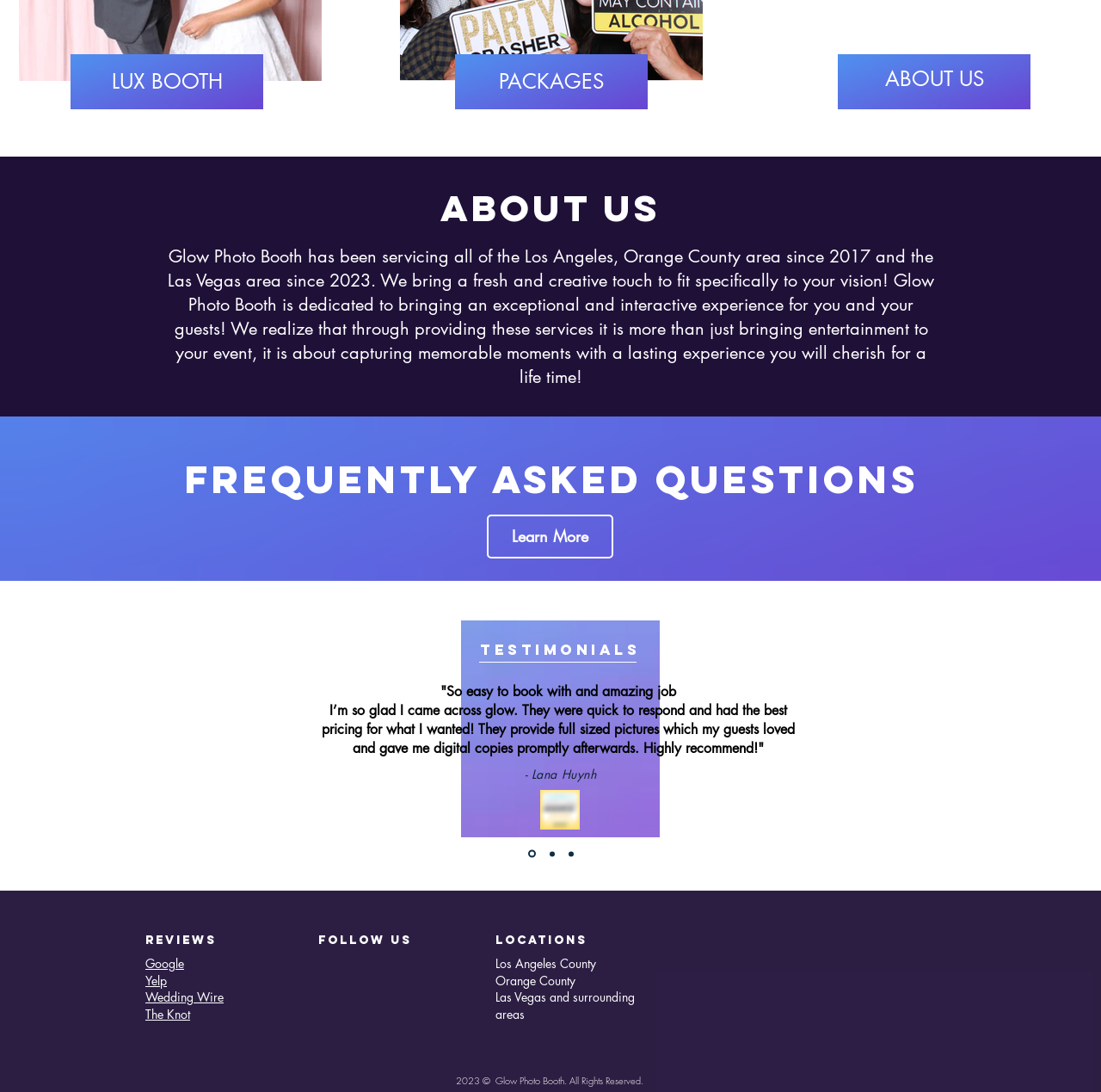Please find the bounding box coordinates of the element that you should click to achieve the following instruction: "View the 'PACKAGES' page". The coordinates should be presented as four float numbers between 0 and 1: [left, top, right, bottom].

[0.453, 0.062, 0.548, 0.087]